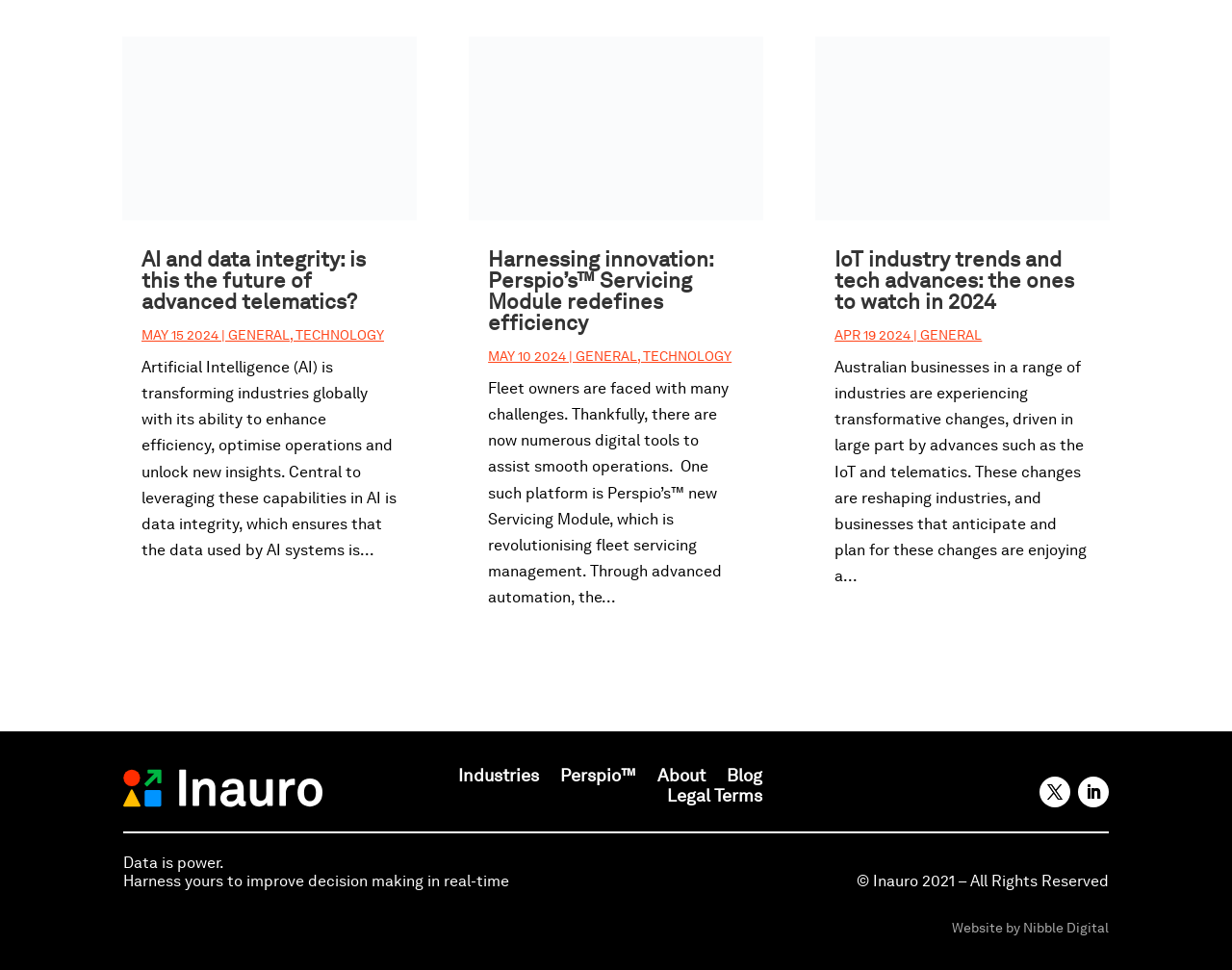Pinpoint the bounding box coordinates of the clickable area necessary to execute the following instruction: "Read article about AI and data integrity". The coordinates should be given as four float numbers between 0 and 1, namely [left, top, right, bottom].

[0.099, 0.037, 0.338, 0.227]